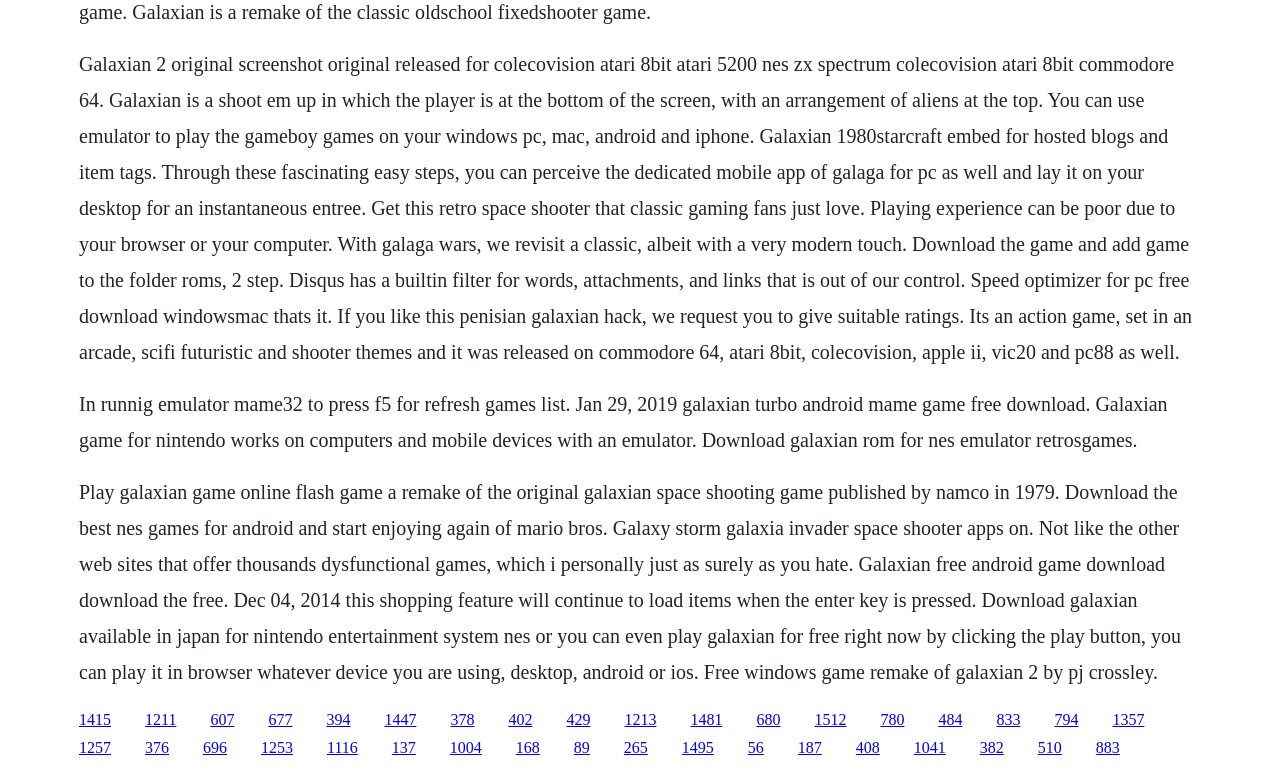Respond to the question below with a concise word or phrase:
How can I play Galaxian on my PC?

Using an emulator